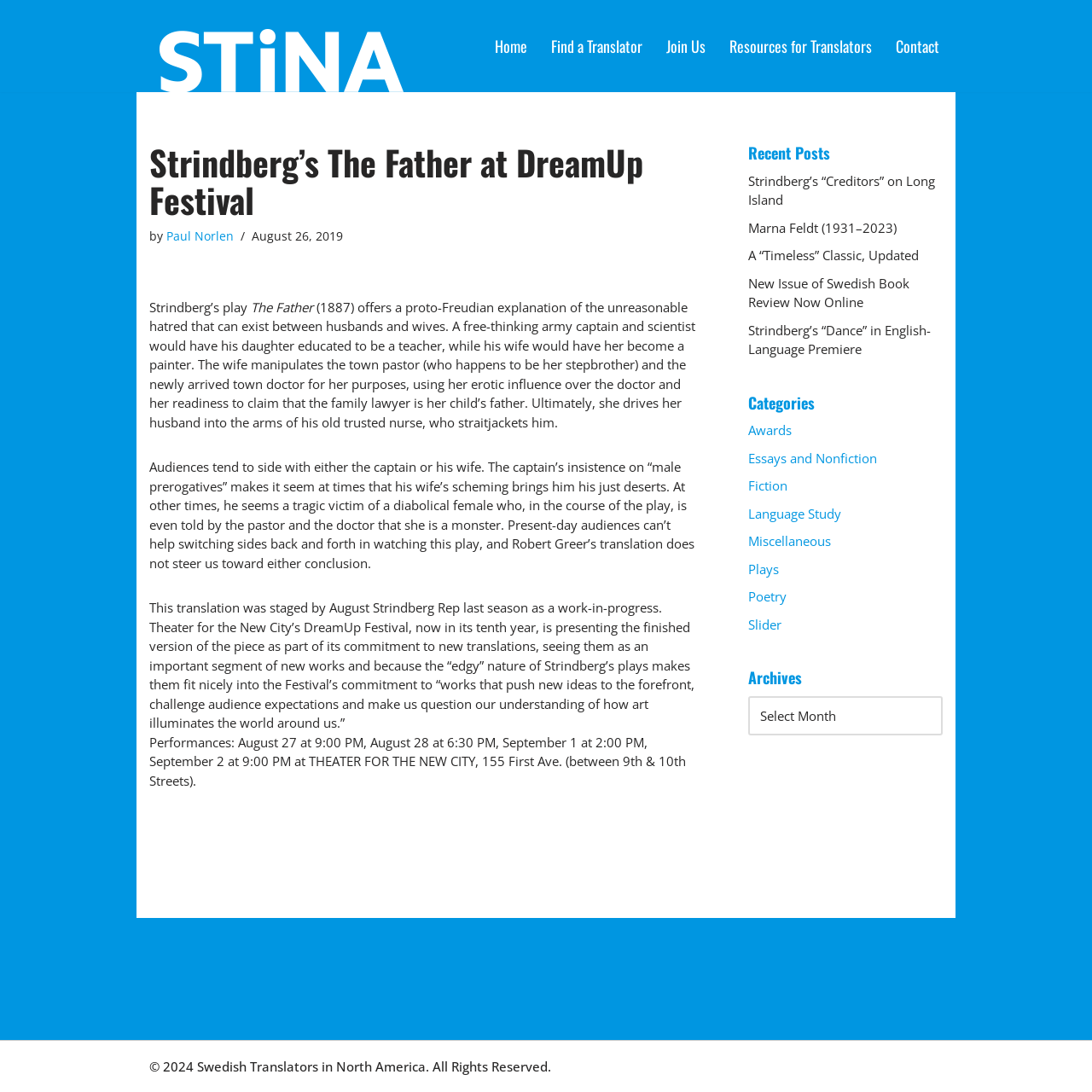Please identify the bounding box coordinates of the area that needs to be clicked to fulfill the following instruction: "Select a date from the 'Archives' dropdown."

[0.685, 0.637, 0.863, 0.673]